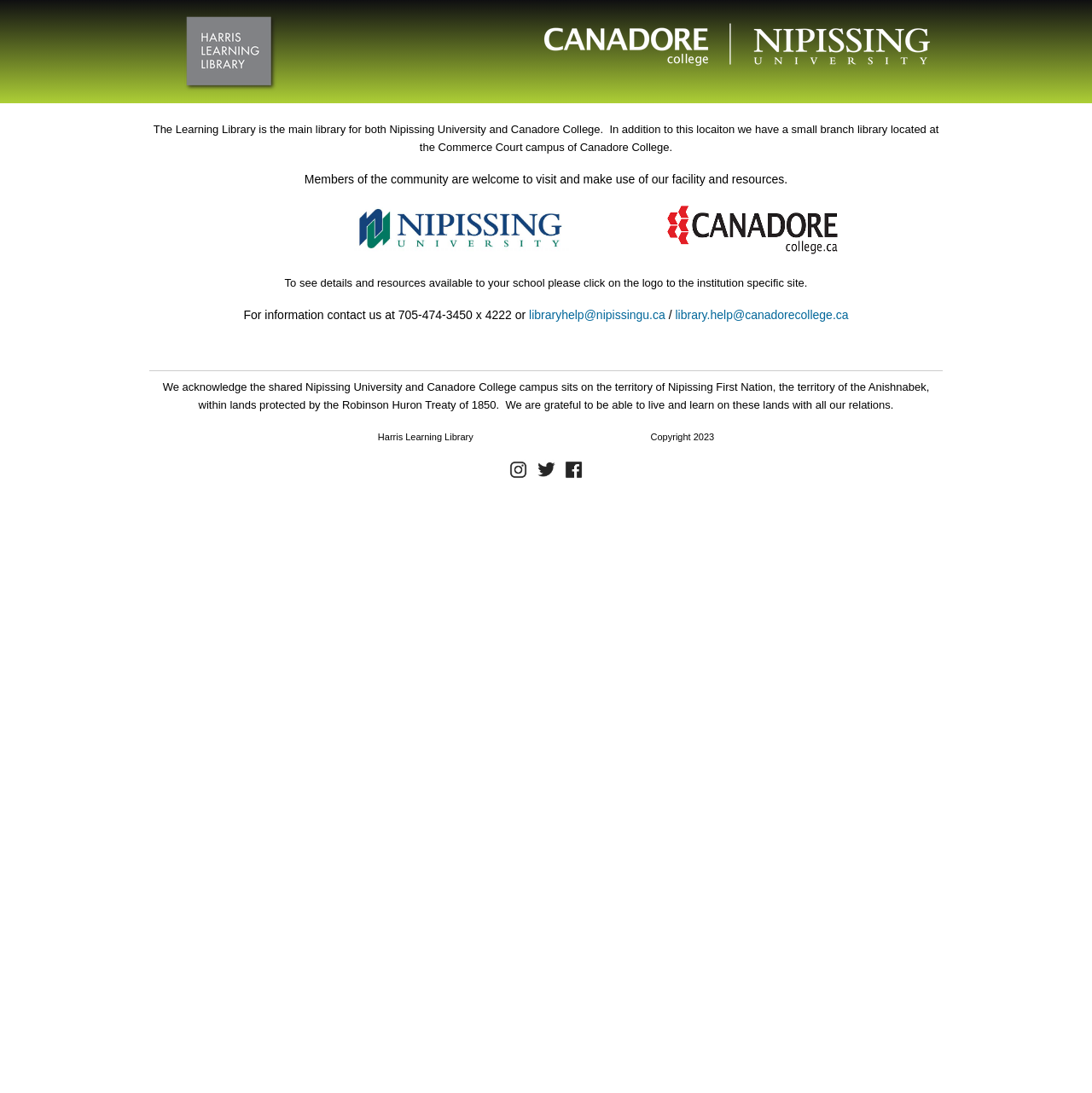Predict the bounding box coordinates of the area that should be clicked to accomplish the following instruction: "Visit the Harris Learning Library Homepage". The bounding box coordinates should consist of four float numbers between 0 and 1, i.e., [left, top, right, bottom].

[0.167, 0.012, 0.255, 0.085]